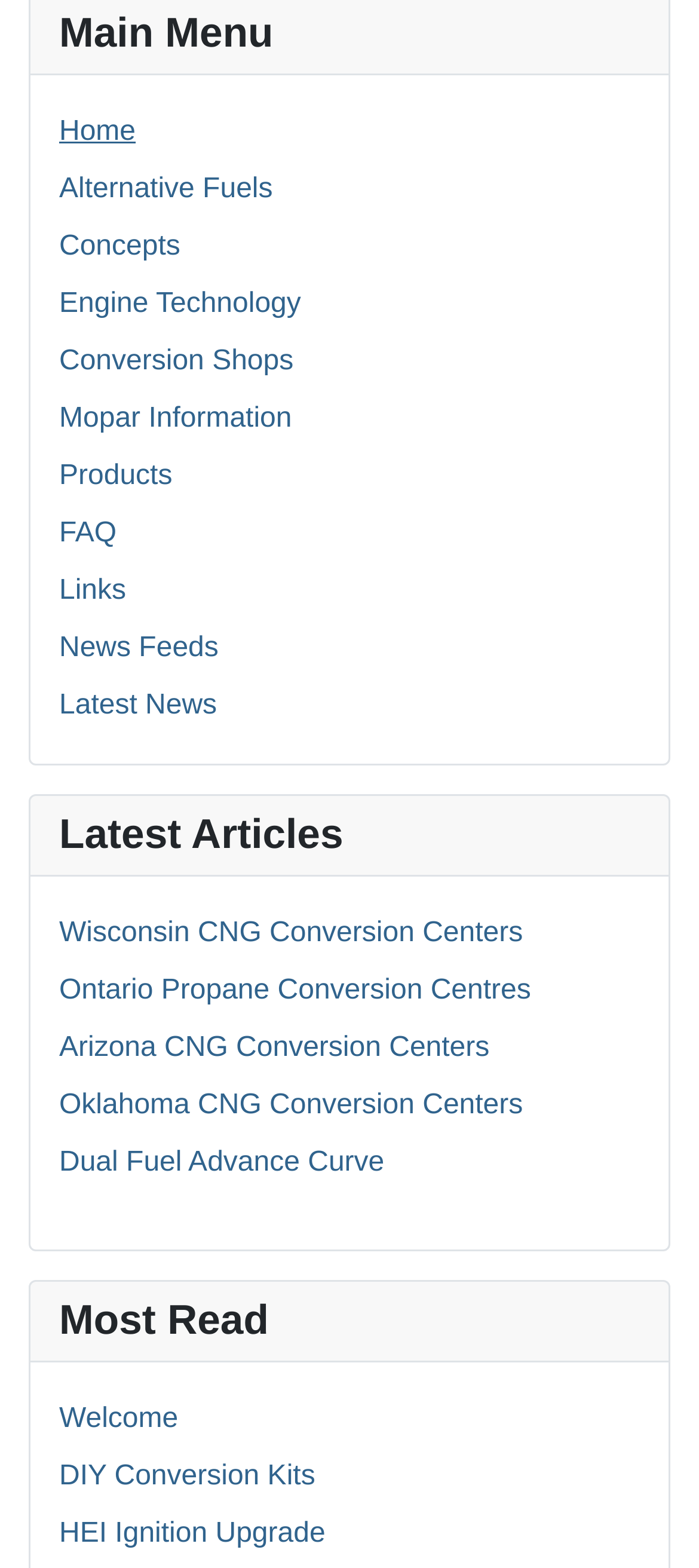Identify the bounding box coordinates of the region that needs to be clicked to carry out this instruction: "learn about wisconsin cng conversion centers". Provide these coordinates as four float numbers ranging from 0 to 1, i.e., [left, top, right, bottom].

[0.085, 0.585, 0.748, 0.605]